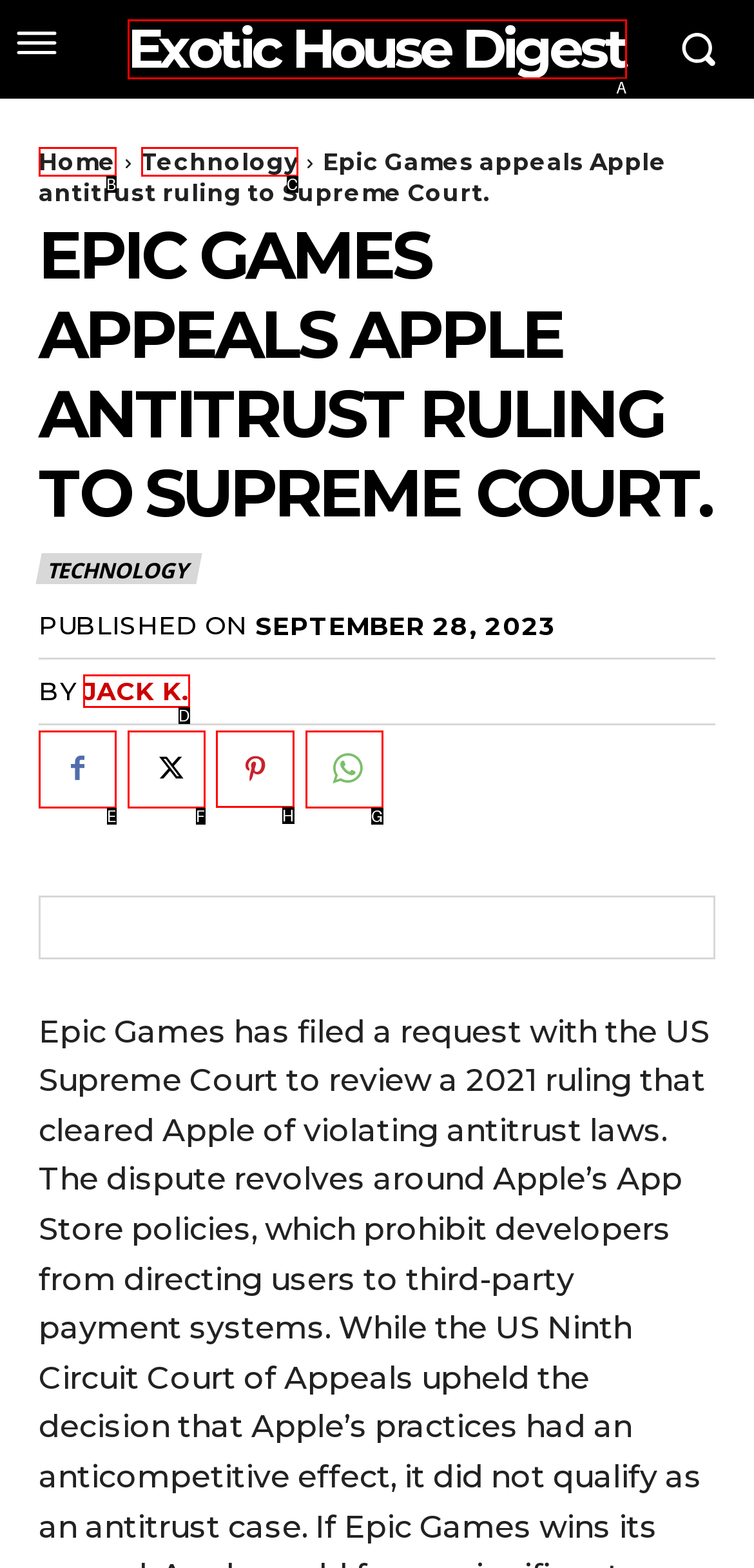Decide which HTML element to click to complete the task: share on social media Provide the letter of the appropriate option.

H